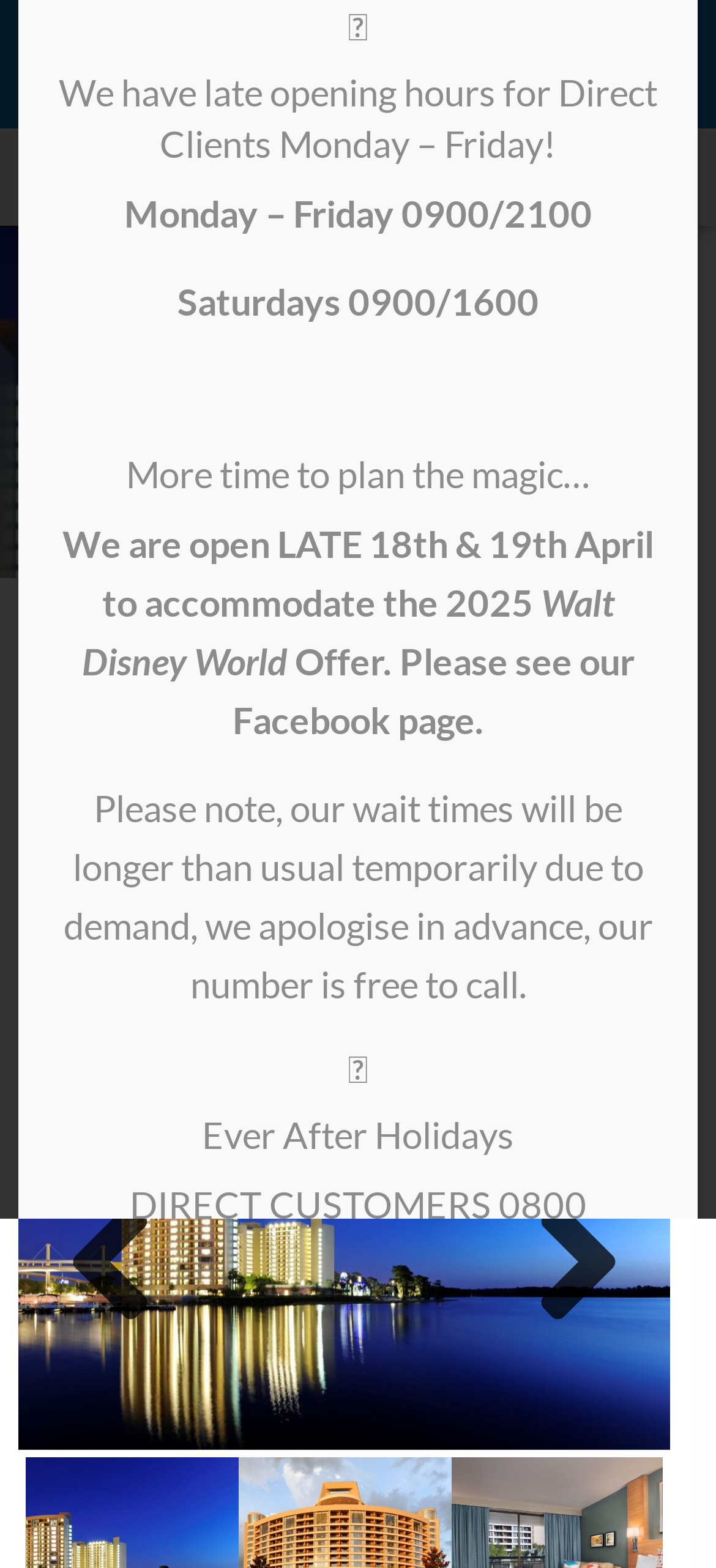Using details from the image, please answer the following question comprehensively:
What is the link text for the Walt Disney World Resort link?

I found the answer by looking at the link element with the text 'Walt Disney World Resort' which is located in the navigation section of the webpage.